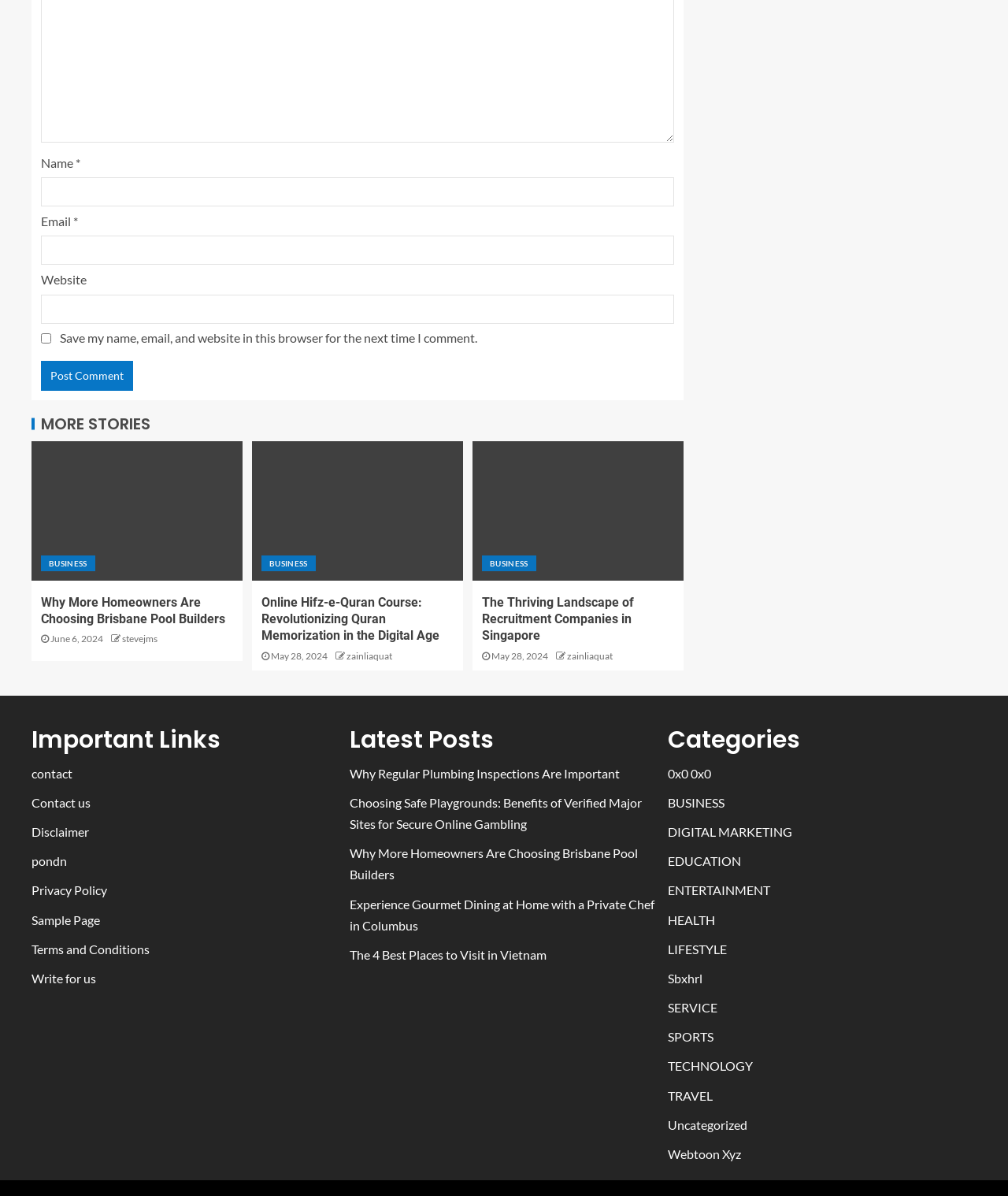Pinpoint the bounding box coordinates for the area that should be clicked to perform the following instruction: "Check the 'Latest Posts'".

[0.347, 0.608, 0.653, 0.63]